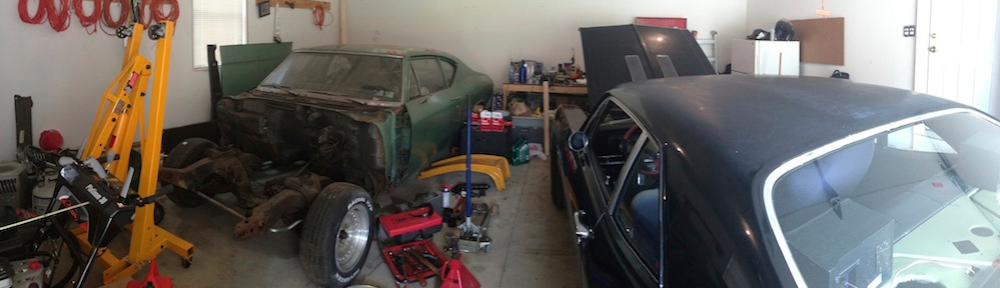Paint a vivid picture with your description of the image.

In this image, we see a cluttered garage showcasing two vehicles in various states of restoration. On the left, there's a disassembled green car that appears to be a classic model, prominently featuring a rusted front clip and missing components, highlighting the challenges of automotive restoration. The garage is filled with tools and parts, including a bright yellow hydraulic lift, which suggests active work on the vehicles. To the right, a sleek black car is visible, partially open to reveal the interior, hinting at ongoing projects or modifications. The overall scene captures the essence of a passionate car enthusiast's workspace, overflowing with equipment, parts, and the promise of restoration.